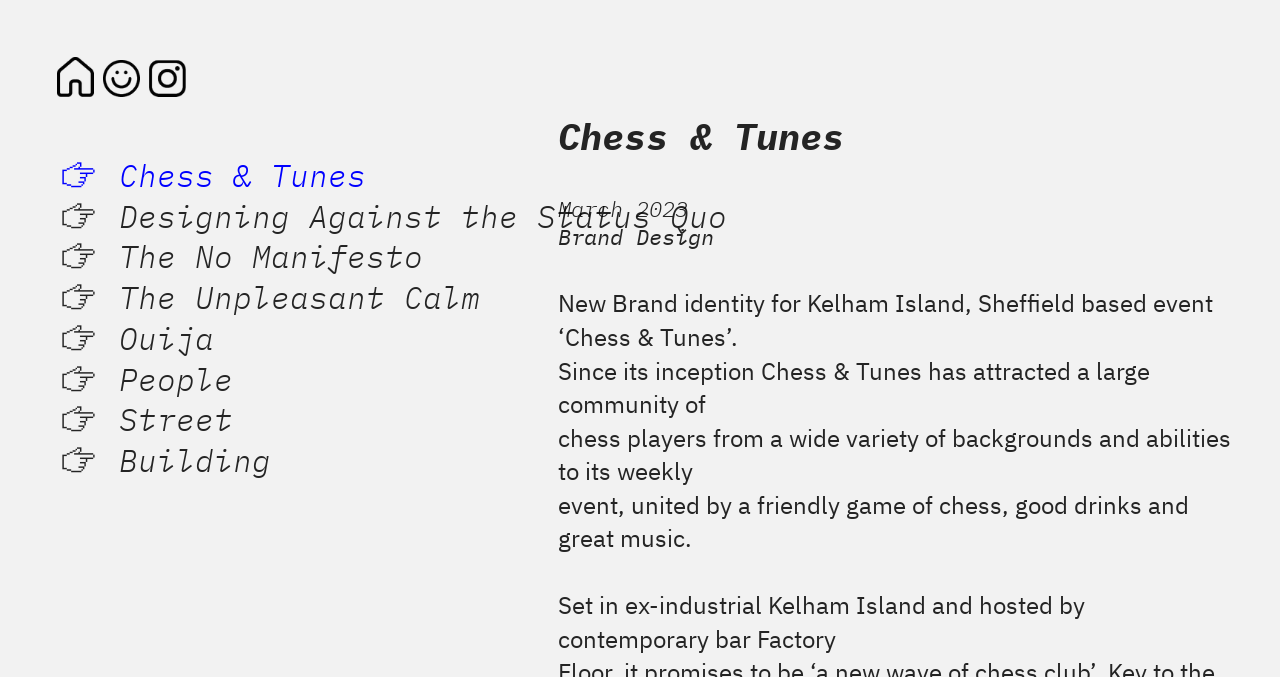Find the bounding box coordinates for the element that must be clicked to complete the instruction: "read about the Brand Design". The coordinates should be four float numbers between 0 and 1, indicated as [left, top, right, bottom].

[0.436, 0.328, 0.558, 0.371]